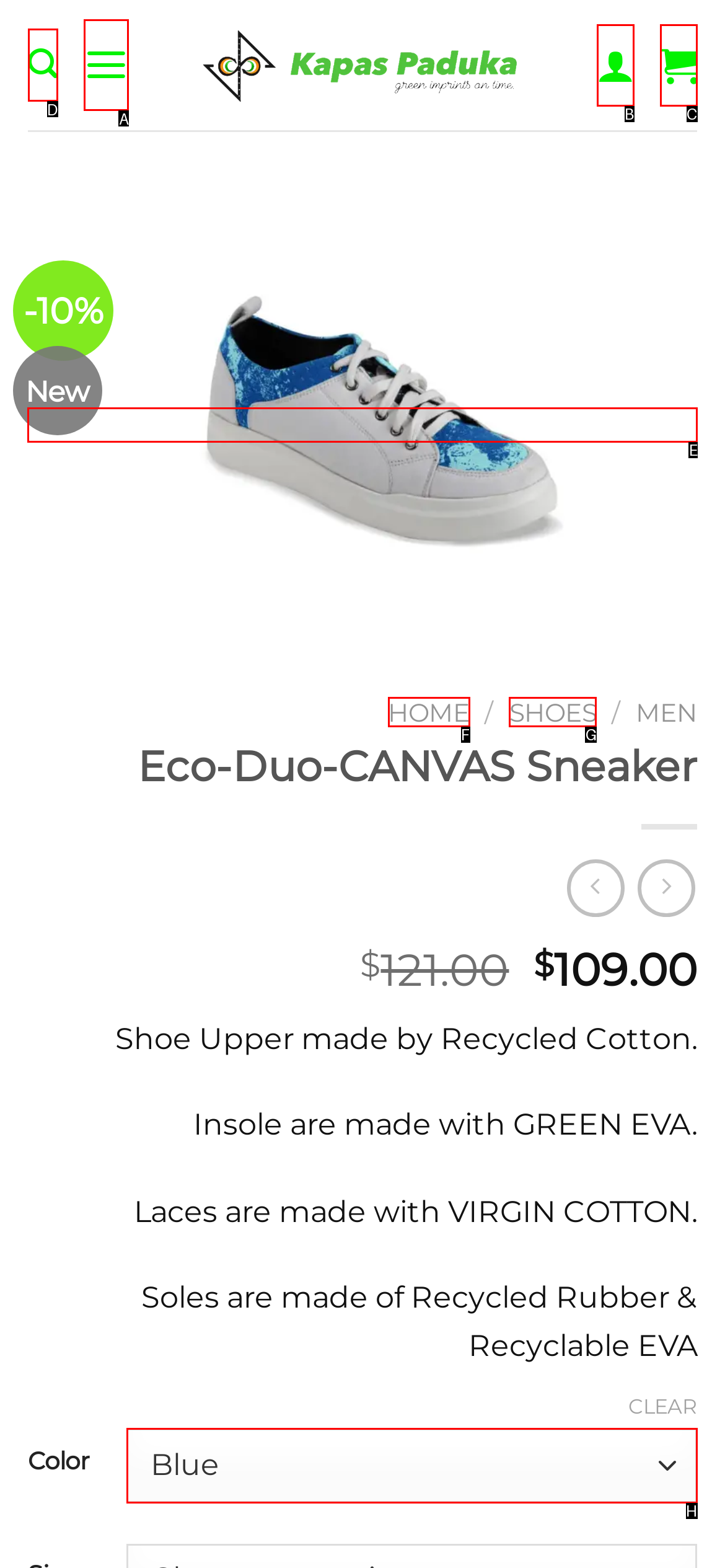Provide the letter of the HTML element that you need to click on to perform the task: View product details of Eco-Duo-Canvas Sneaker.
Answer with the letter corresponding to the correct option.

E